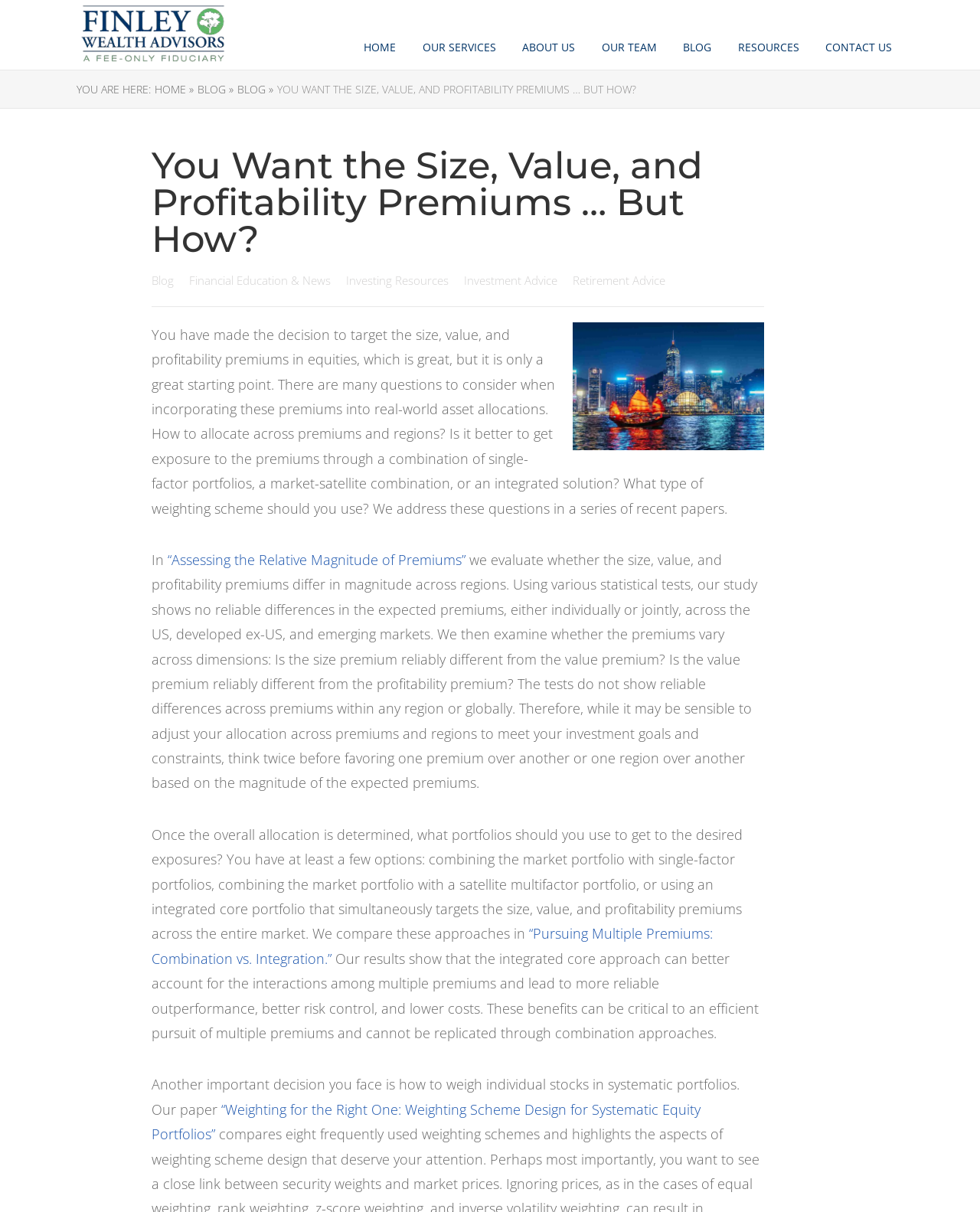Identify the bounding box coordinates for the UI element described as: "Financial Education & News". The coordinates should be provided as four floats between 0 and 1: [left, top, right, bottom].

[0.193, 0.225, 0.34, 0.237]